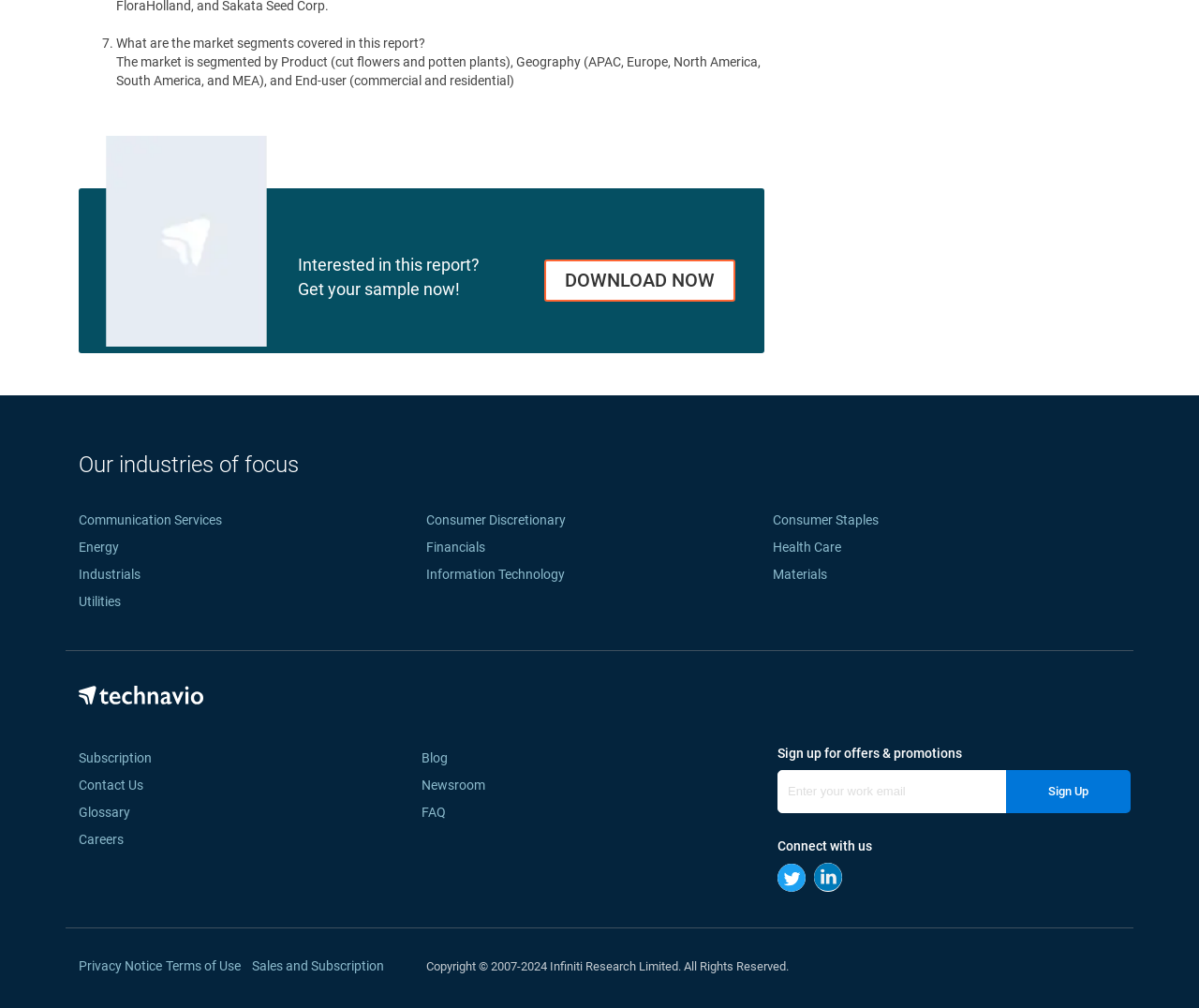Provide a brief response in the form of a single word or phrase:
What industries does the company focus on?

Multiple industries